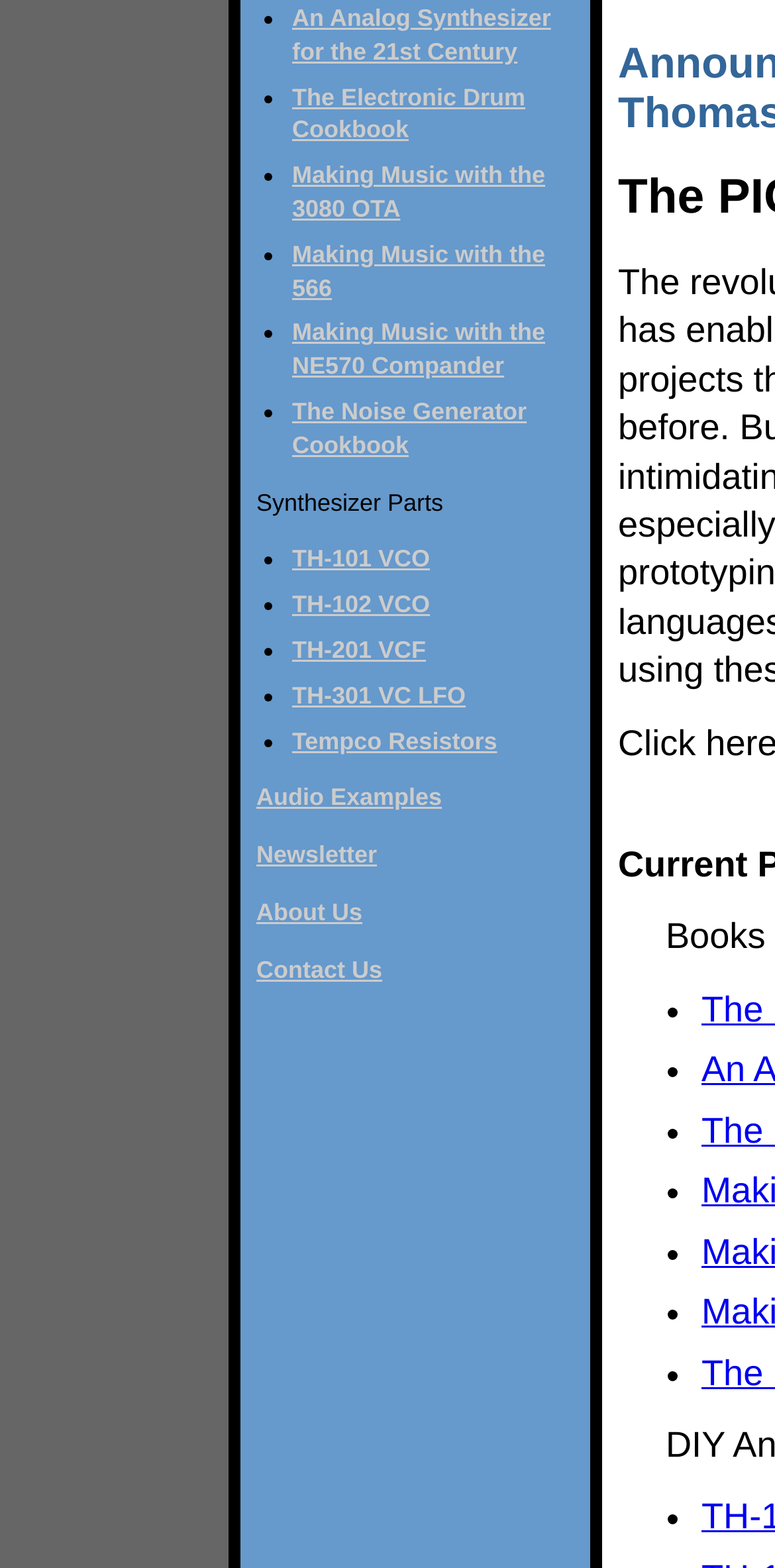Find the coordinates for the bounding box of the element with this description: "Contact Us".

[0.331, 0.609, 0.493, 0.627]